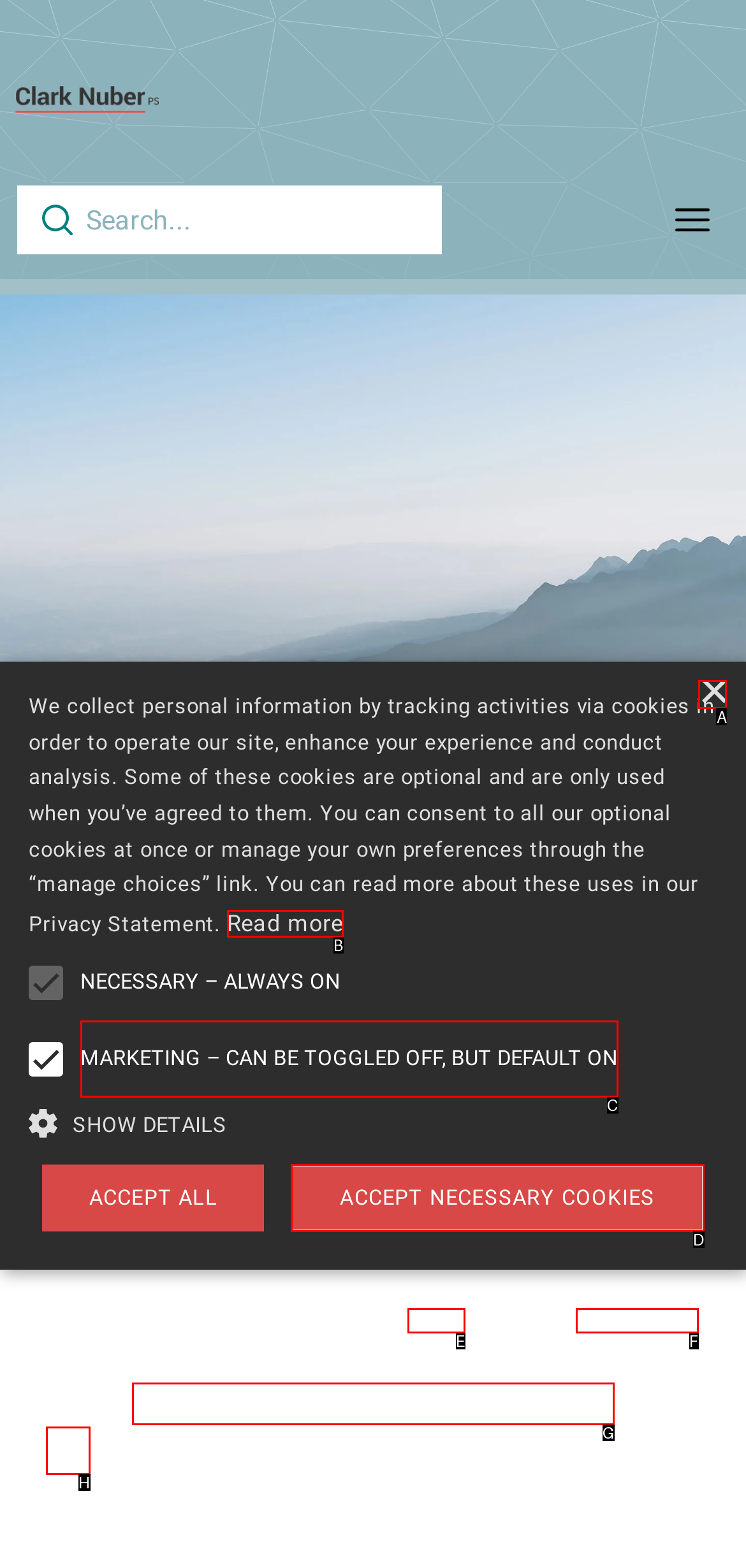Choose the HTML element that should be clicked to accomplish the task: Close the alert. Answer with the letter of the chosen option.

A